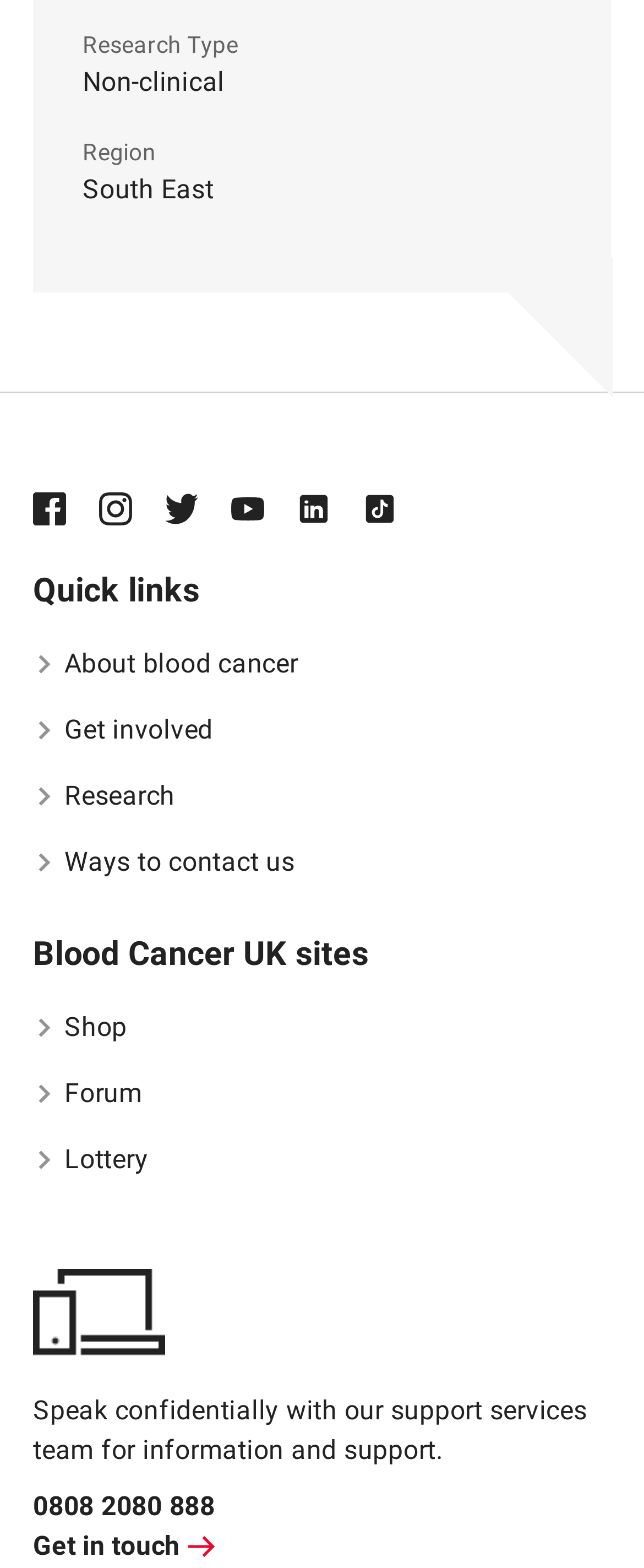Determine the bounding box coordinates of the clickable element to complete this instruction: "Explore the 'Research' section". Provide the coordinates in the format of four float numbers between 0 and 1, [left, top, right, bottom].

[0.051, 0.487, 0.949, 0.529]